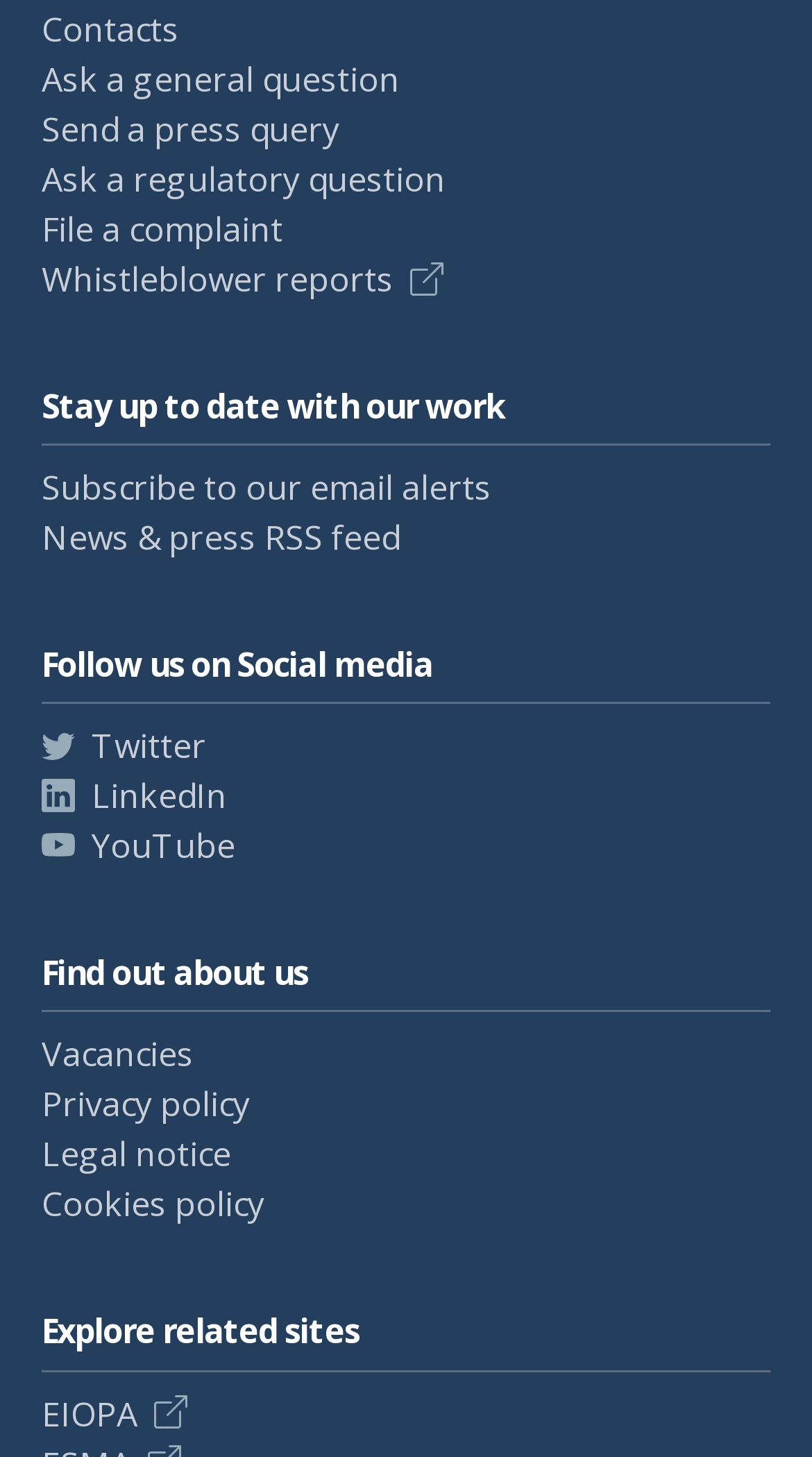Can you provide the bounding box coordinates for the element that should be clicked to implement the instruction: "Contact us"?

[0.051, 0.004, 0.221, 0.036]